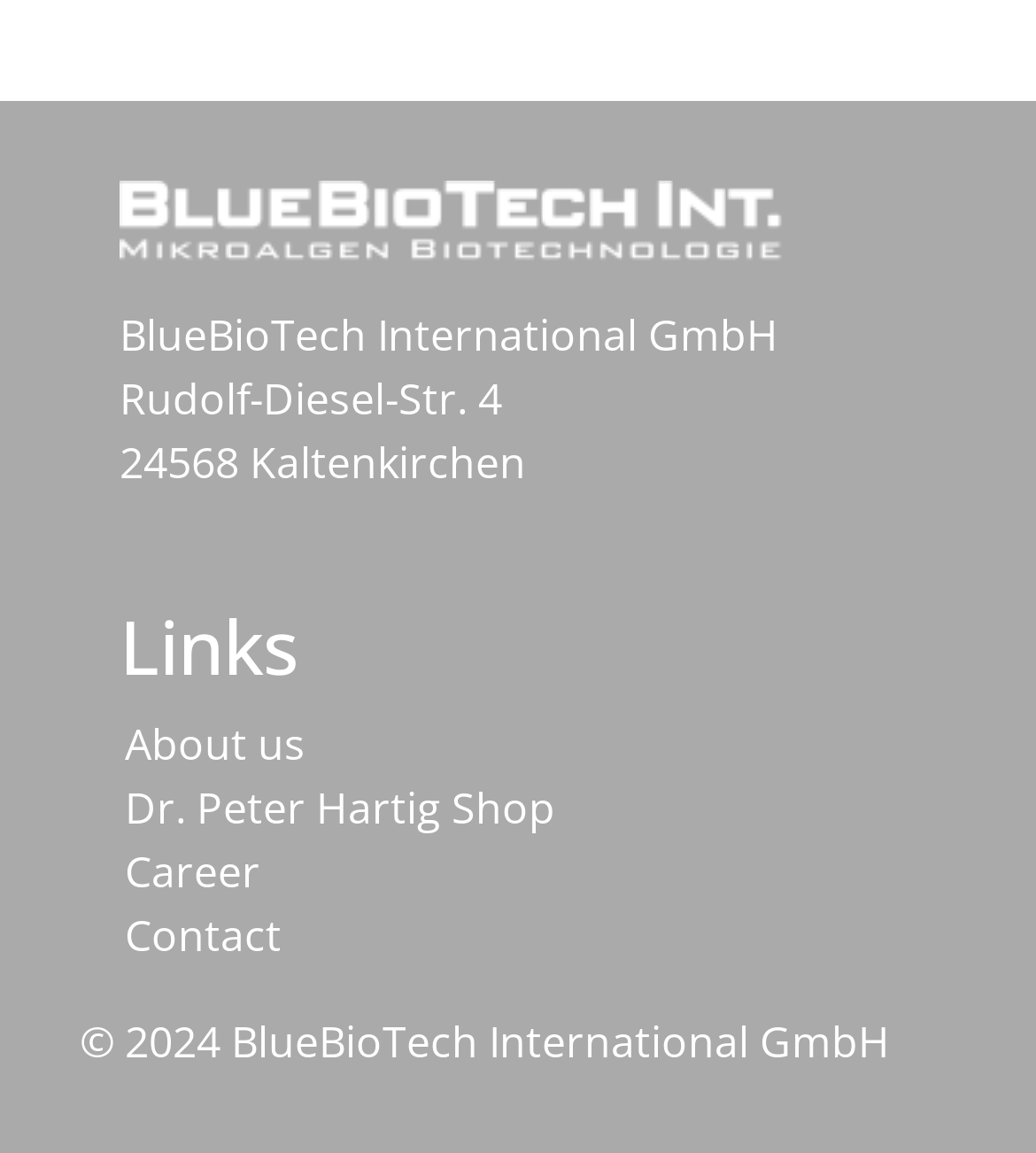Please determine the bounding box coordinates for the element with the description: "About us".

[0.121, 0.621, 0.295, 0.671]